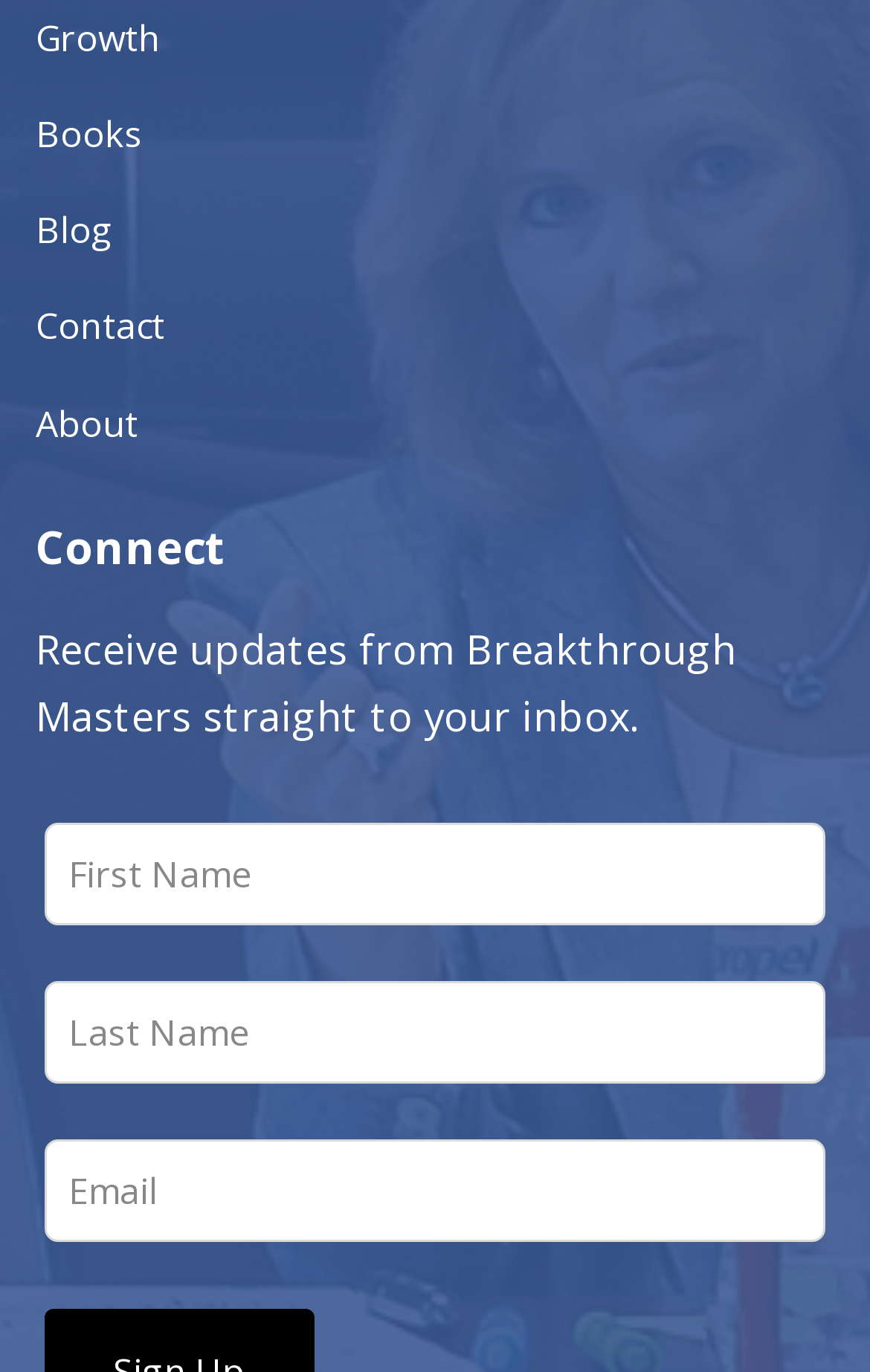Please provide the bounding box coordinates for the element that needs to be clicked to perform the following instruction: "Input partner's full name". The coordinates should be given as four float numbers between 0 and 1, i.e., [left, top, right, bottom].

None